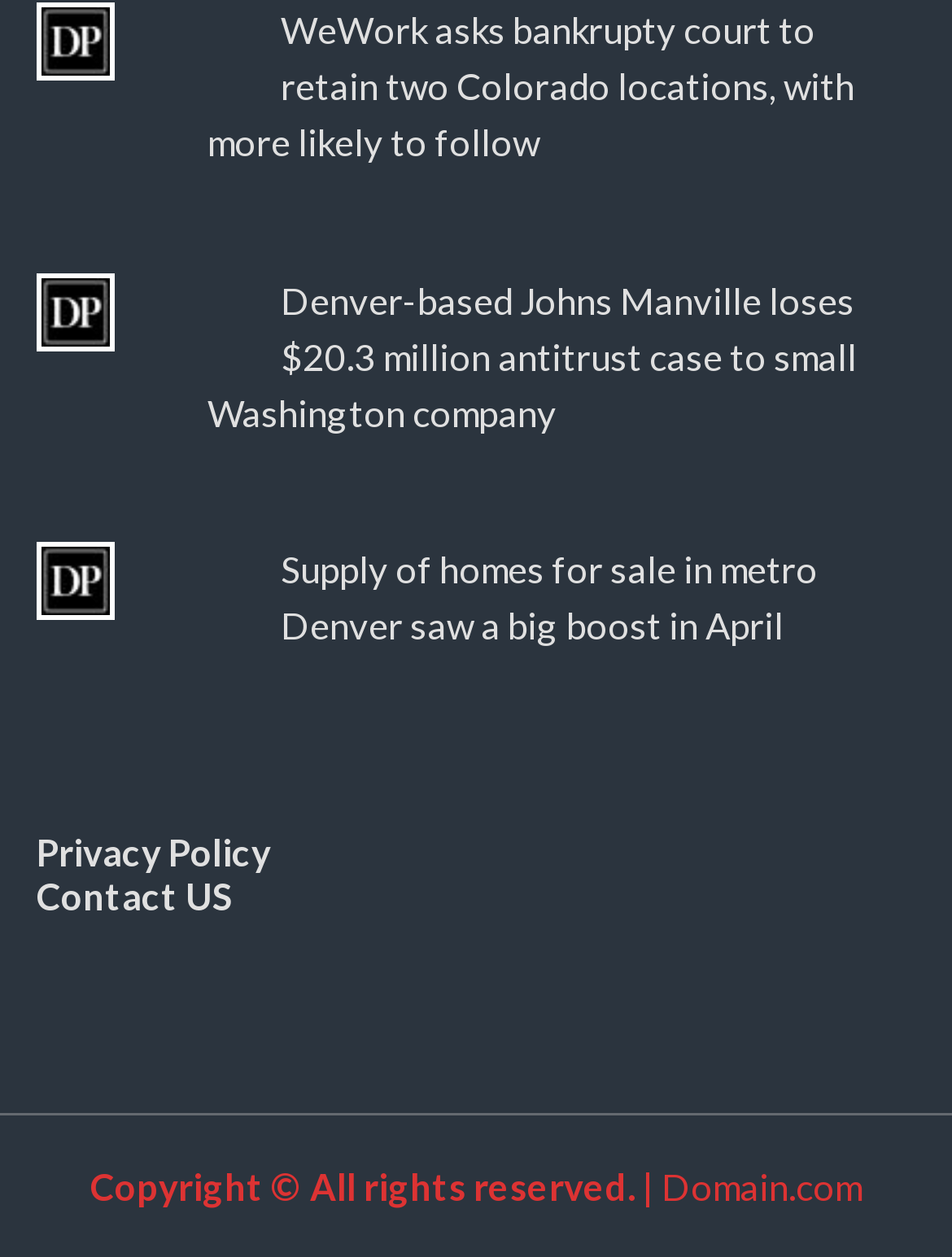Based on the element description: "Privacy Policy", identify the bounding box coordinates for this UI element. The coordinates must be four float numbers between 0 and 1, listed as [left, top, right, bottom].

[0.038, 0.66, 0.285, 0.695]